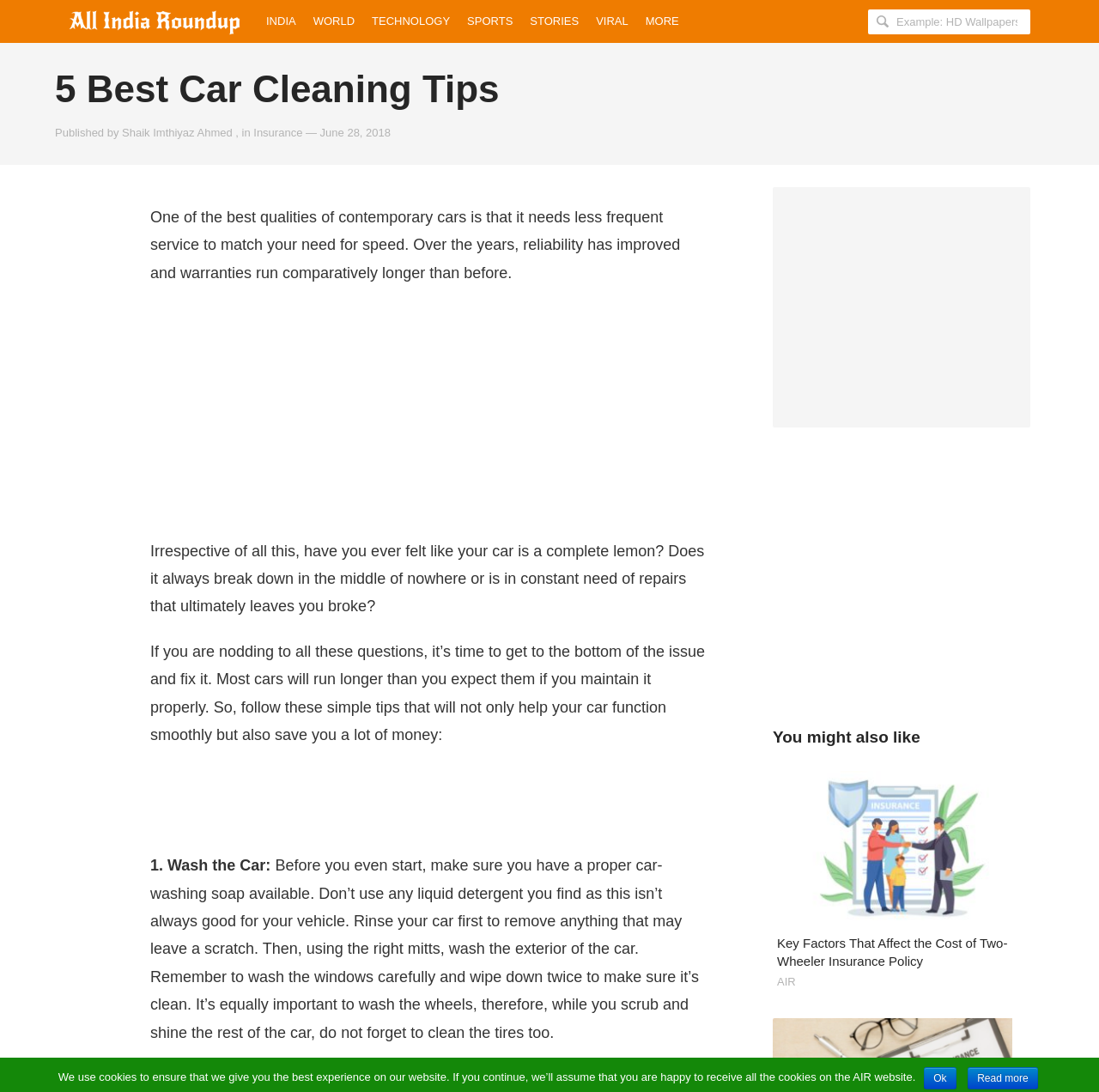Identify the bounding box coordinates of the element that should be clicked to fulfill this task: "Click on the menu item INDIA". The coordinates should be provided as four float numbers between 0 and 1, i.e., [left, top, right, bottom].

[0.234, 0.0, 0.277, 0.039]